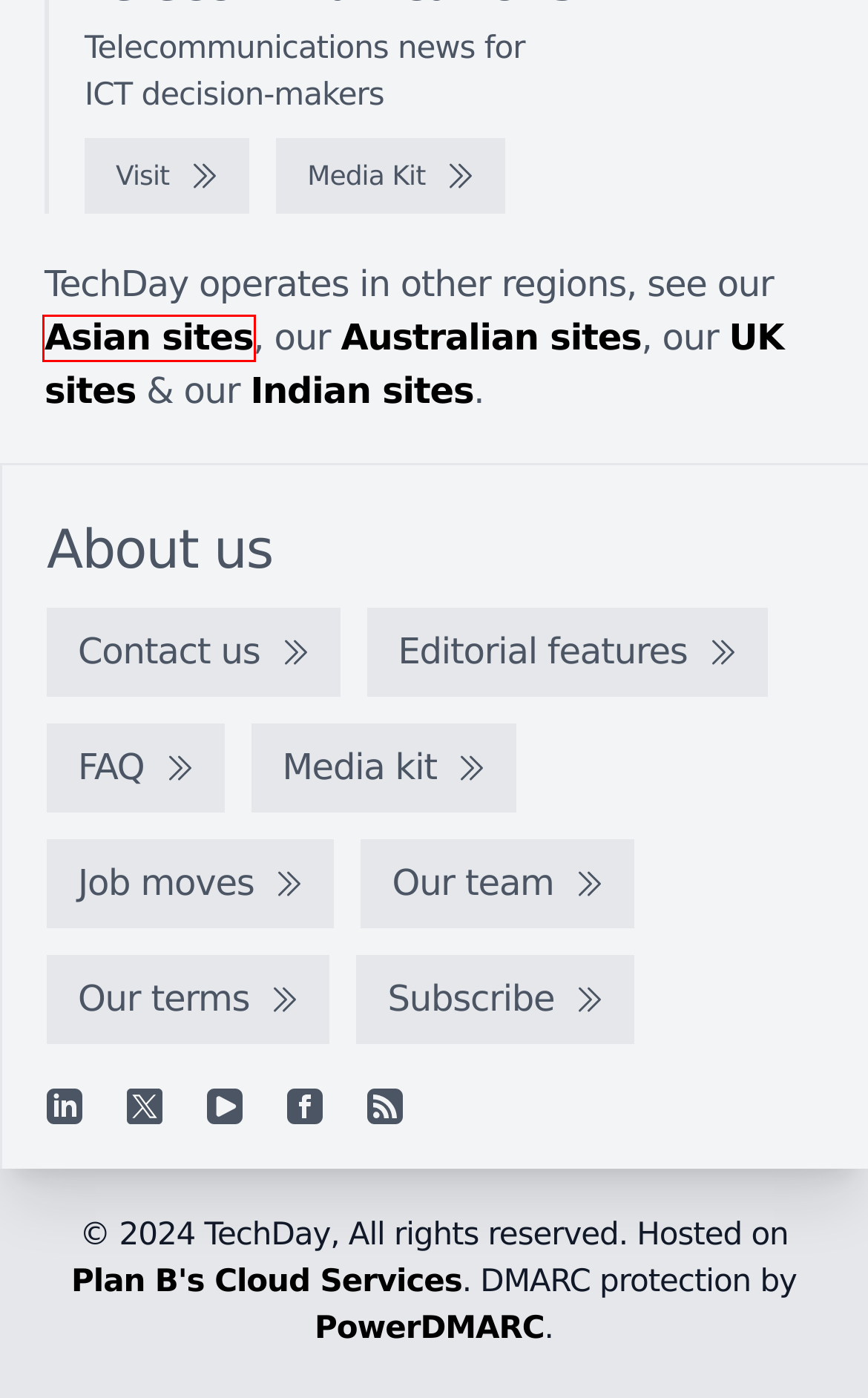Analyze the screenshot of a webpage with a red bounding box and select the webpage description that most accurately describes the new page resulting from clicking the element inside the red box. Here are the candidates:
A. TechDay Australia - Australia's technology news network
B. TelcoNews New Zealand - Media kit
C. TechDay Asia - Asia's technology news network
D. TechDay UK - The United Kingdom's, technology news network
E. TechDay India - India's technology news network
F. Join our mailing list
G. Free DMARC Analyzer | DMARC Monitoring Service
H. IT Brief New Zealand

C